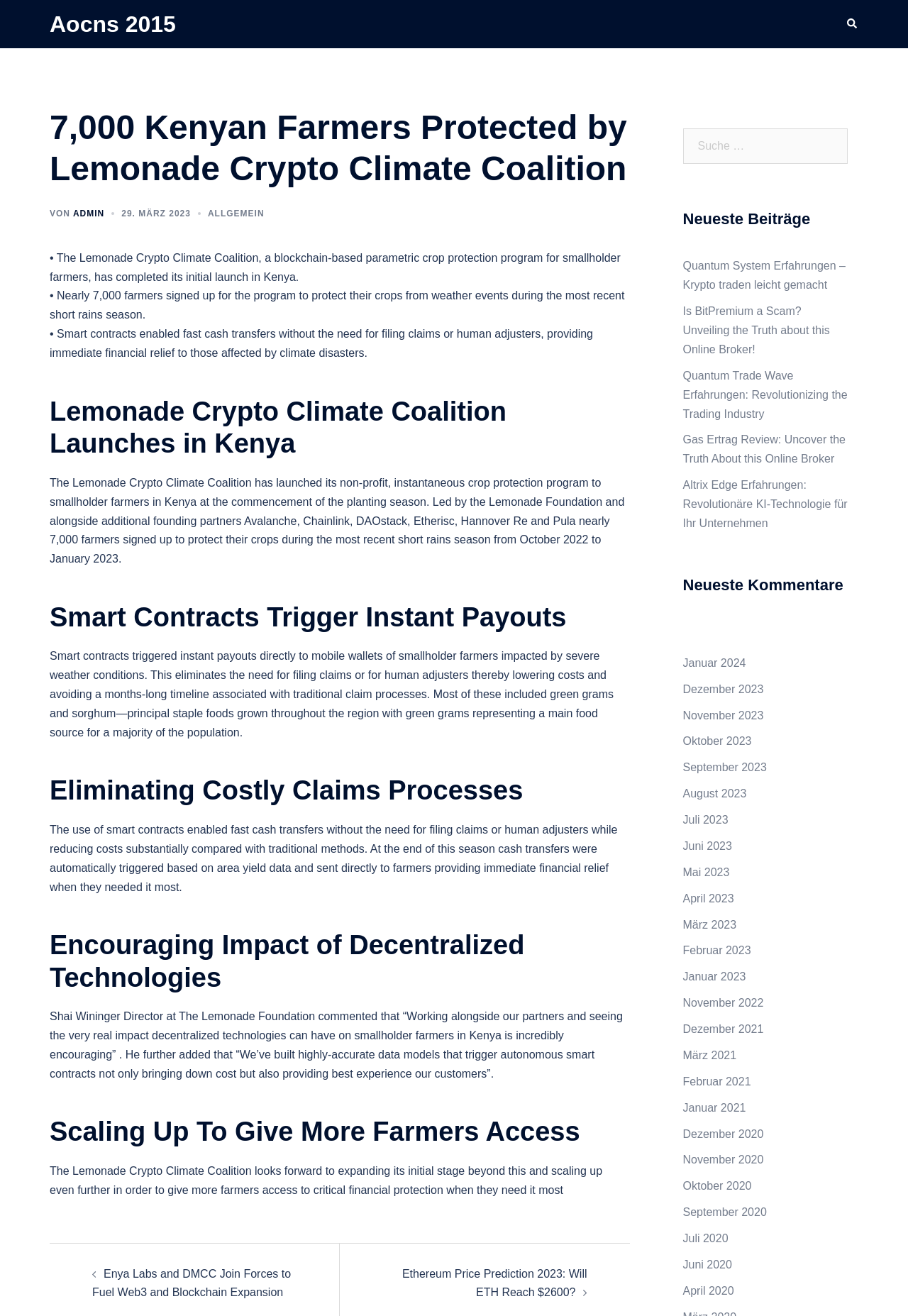Specify the bounding box coordinates of the element's area that should be clicked to execute the given instruction: "View the post about Quantum System Erfahrungen". The coordinates should be four float numbers between 0 and 1, i.e., [left, top, right, bottom].

[0.752, 0.198, 0.931, 0.221]